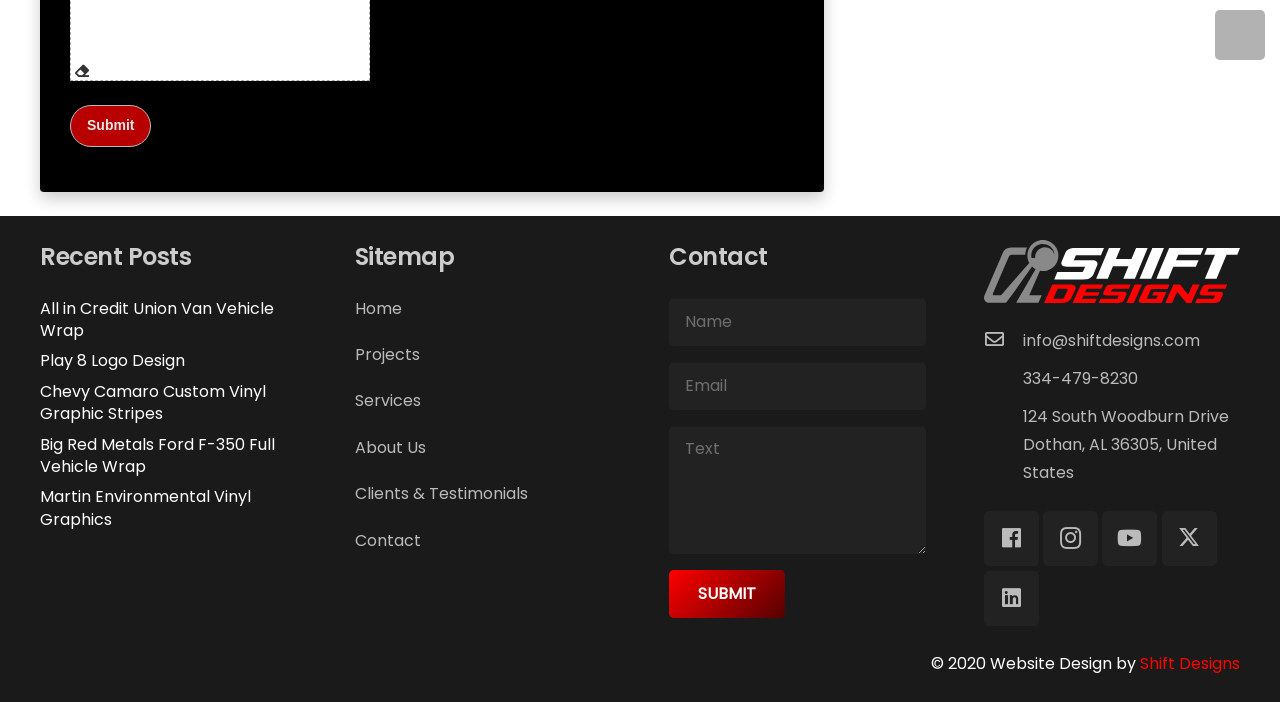Given the element description, predict the bounding box coordinates in the format (top-left x, top-left y, bottom-right x, bottom-right y), using floating point numbers between 0 and 1: Clients & Testimonials

[0.277, 0.687, 0.412, 0.72]